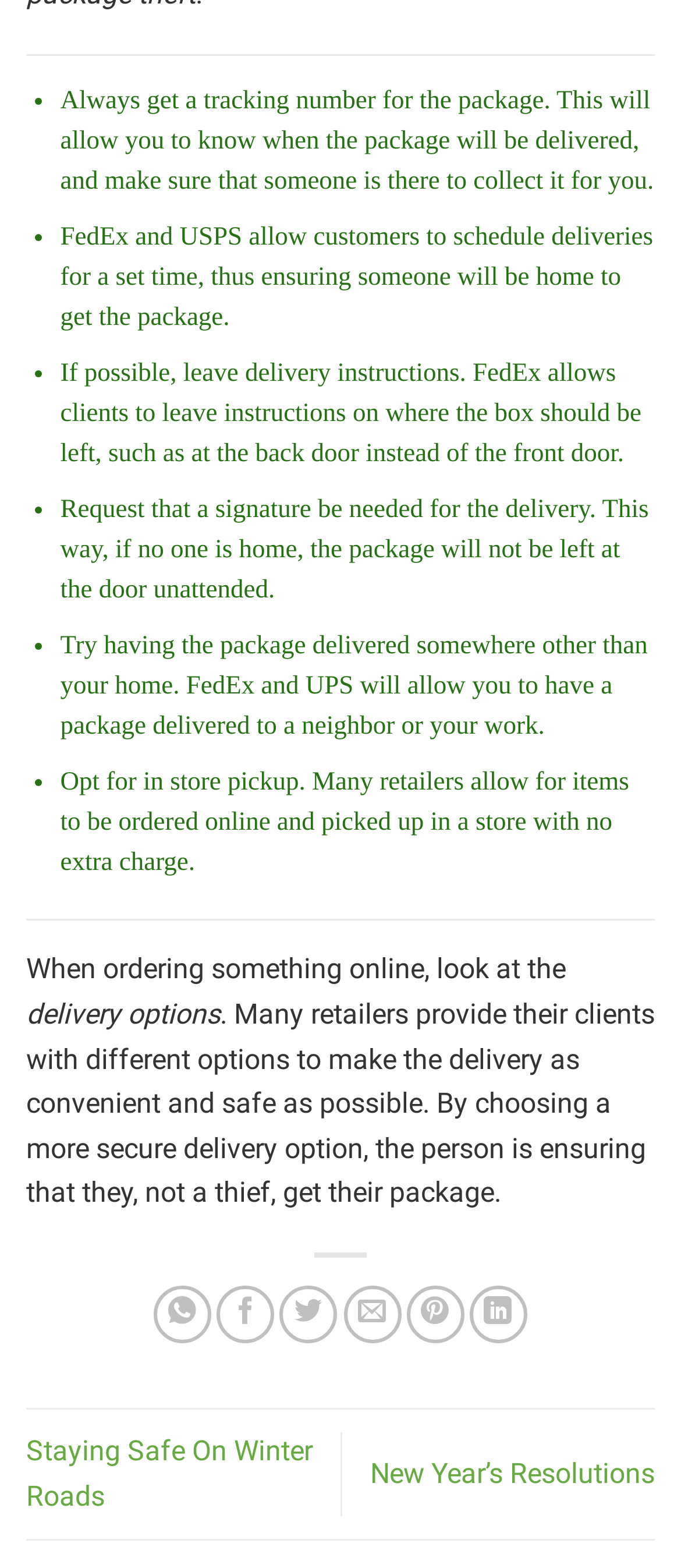Respond to the question below with a single word or phrase:
How many links are present at the bottom of the webpage?

7